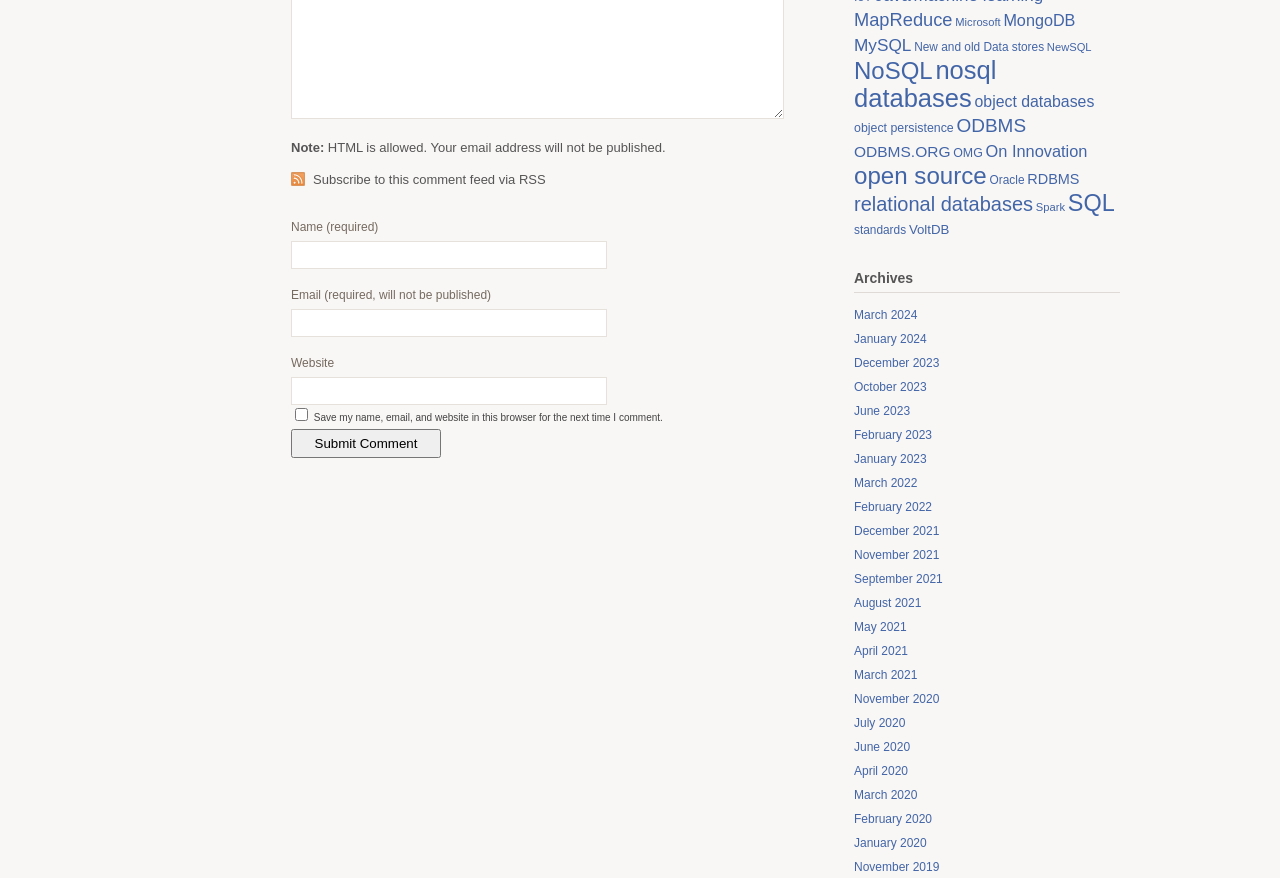Find and indicate the bounding box coordinates of the region you should select to follow the given instruction: "Submit a comment".

[0.227, 0.489, 0.345, 0.522]